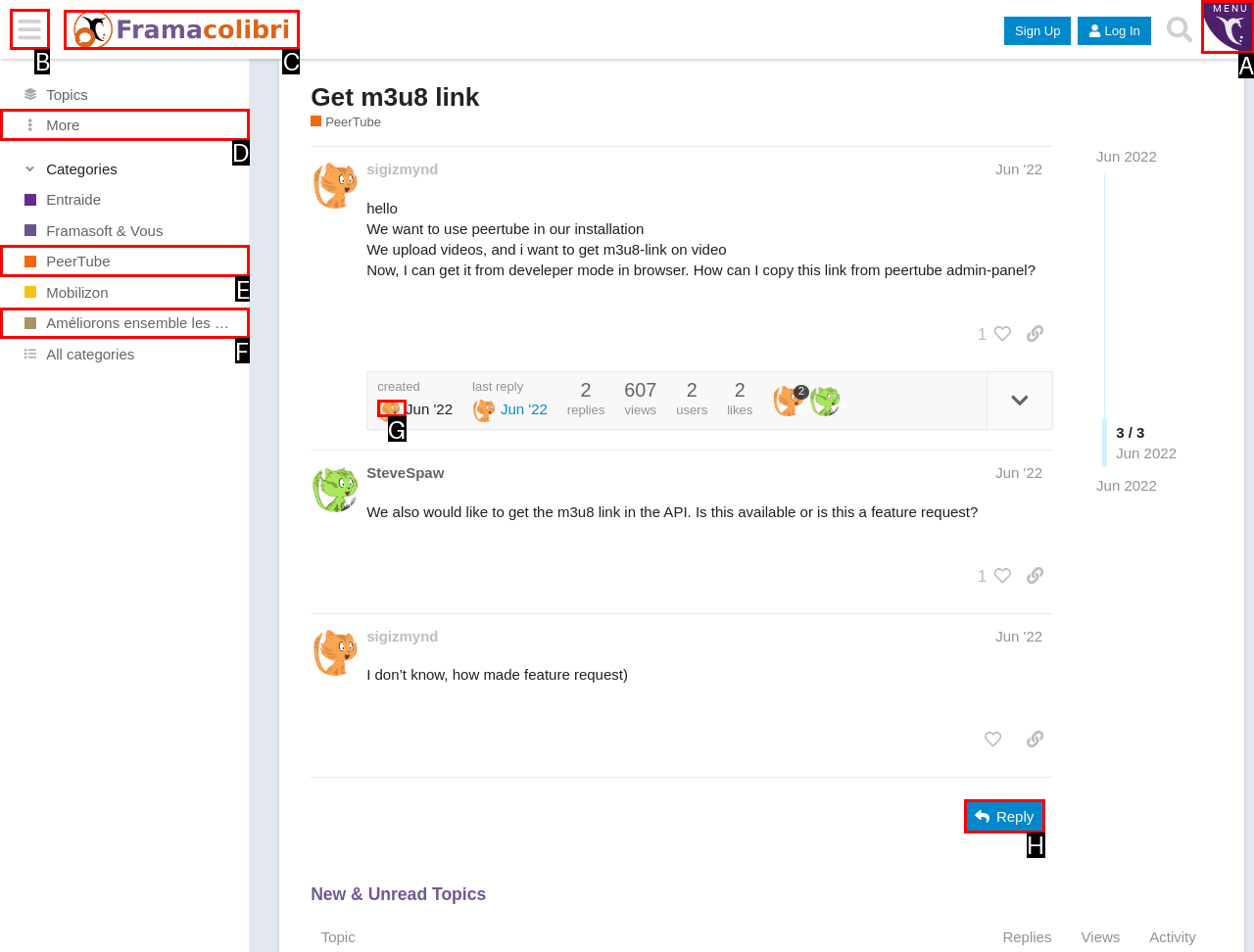Select the HTML element to finish the task: View the 'PeerTube' category Reply with the letter of the correct option.

E